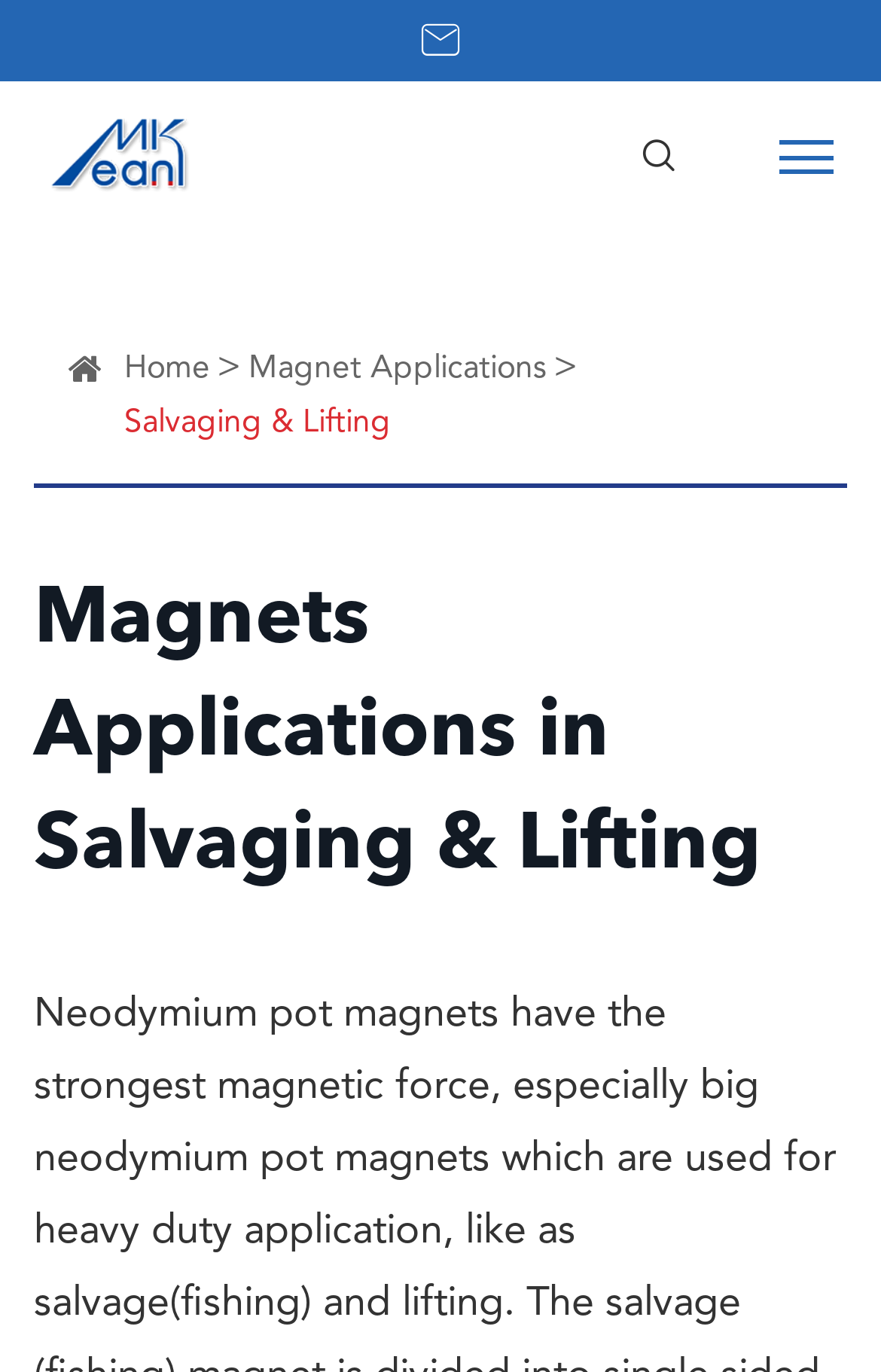Refer to the screenshot and answer the following question in detail:
What is the company name?

I found the company name by looking at the link element with the image, which has the text 'Ningbo Beilun Meank Magnetics Co.,Ltd.'.